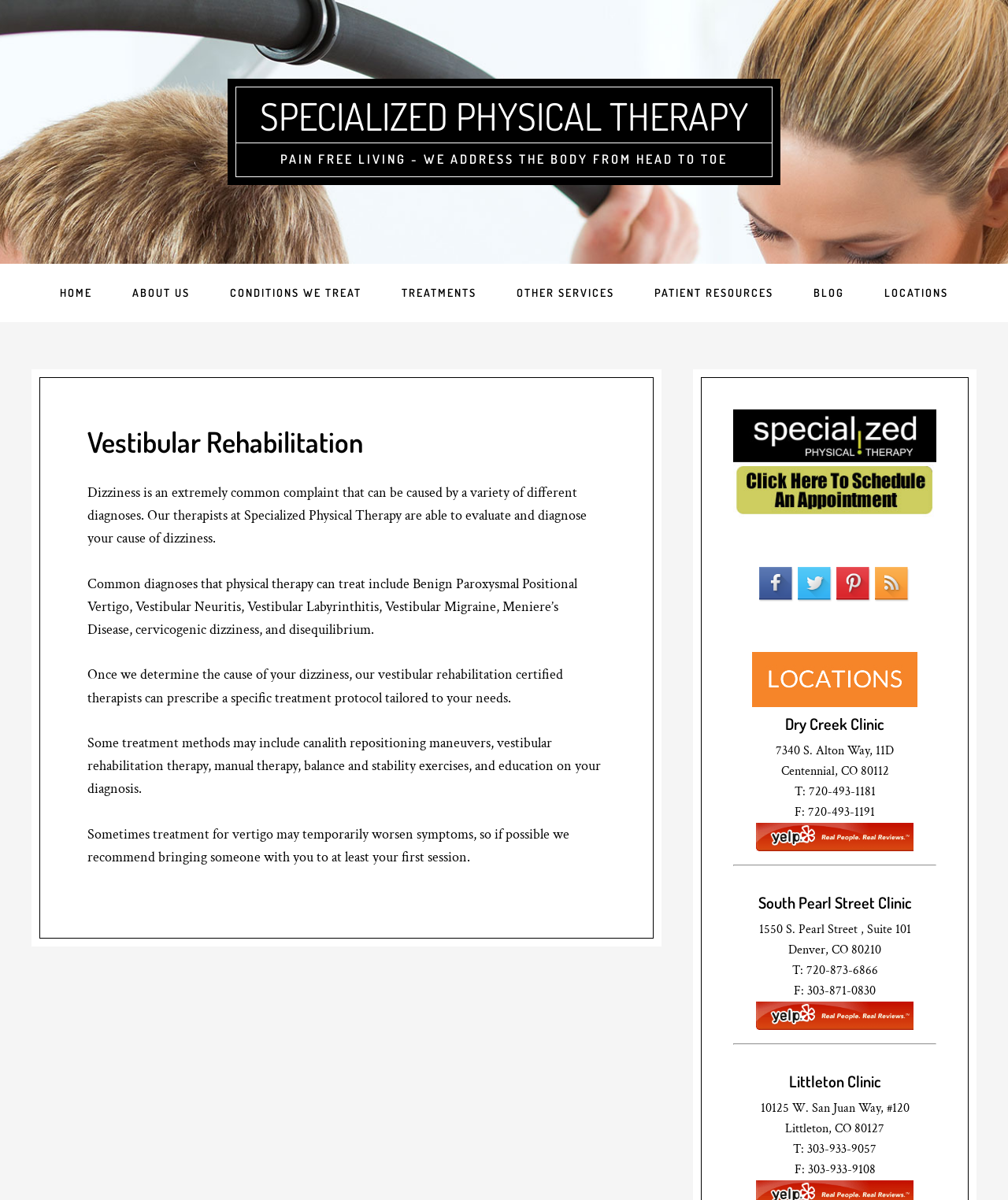Please identify the bounding box coordinates of the clickable area that will fulfill the following instruction: "Contact the 'Dry Creek Clinic'". The coordinates should be in the format of four float numbers between 0 and 1, i.e., [left, top, right, bottom].

[0.727, 0.595, 0.929, 0.611]